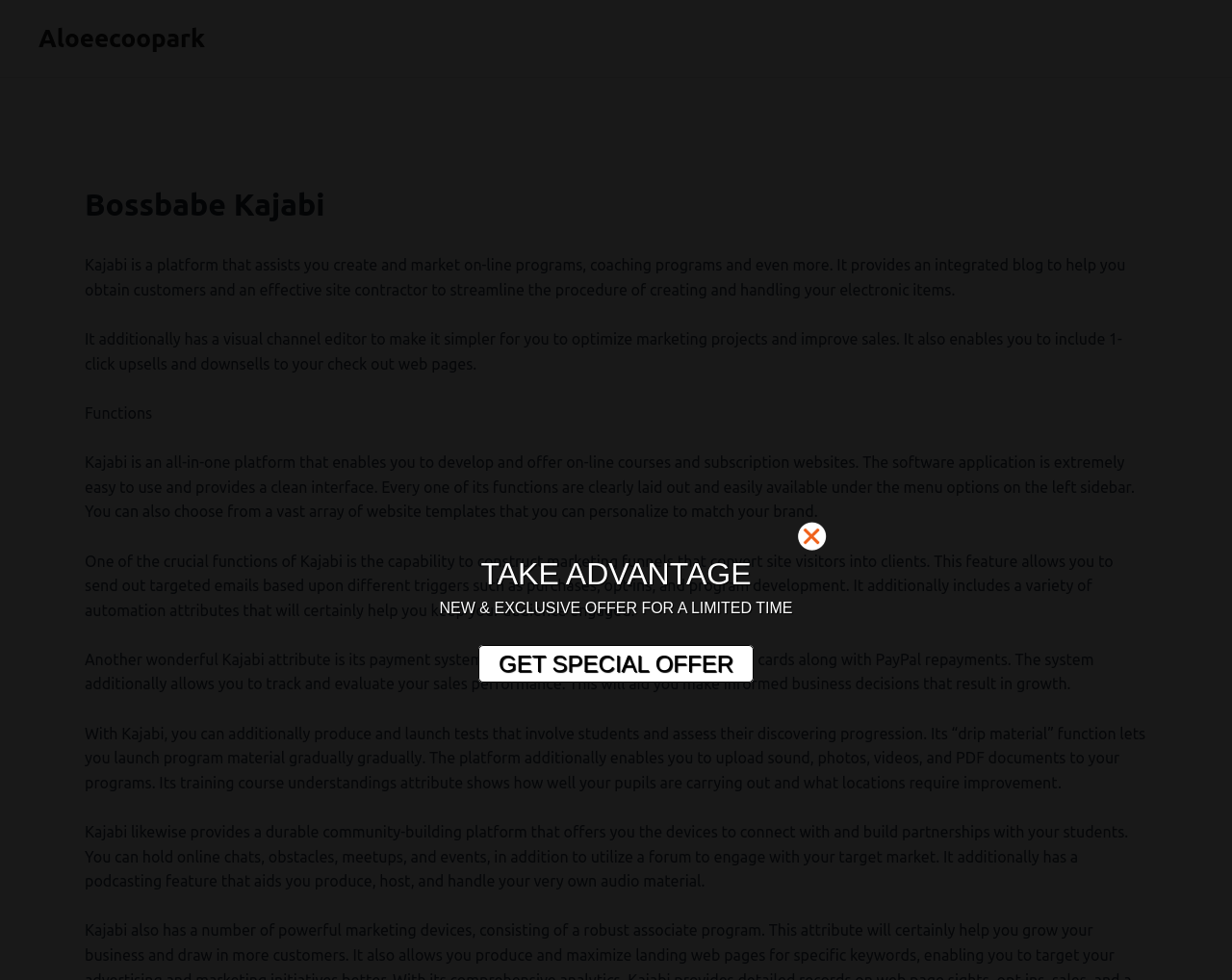Find the bounding box coordinates corresponding to the UI element with the description: "GET SPECIAL OFFER". The coordinates should be formatted as [left, top, right, bottom], with values as floats between 0 and 1.

[0.388, 0.658, 0.612, 0.696]